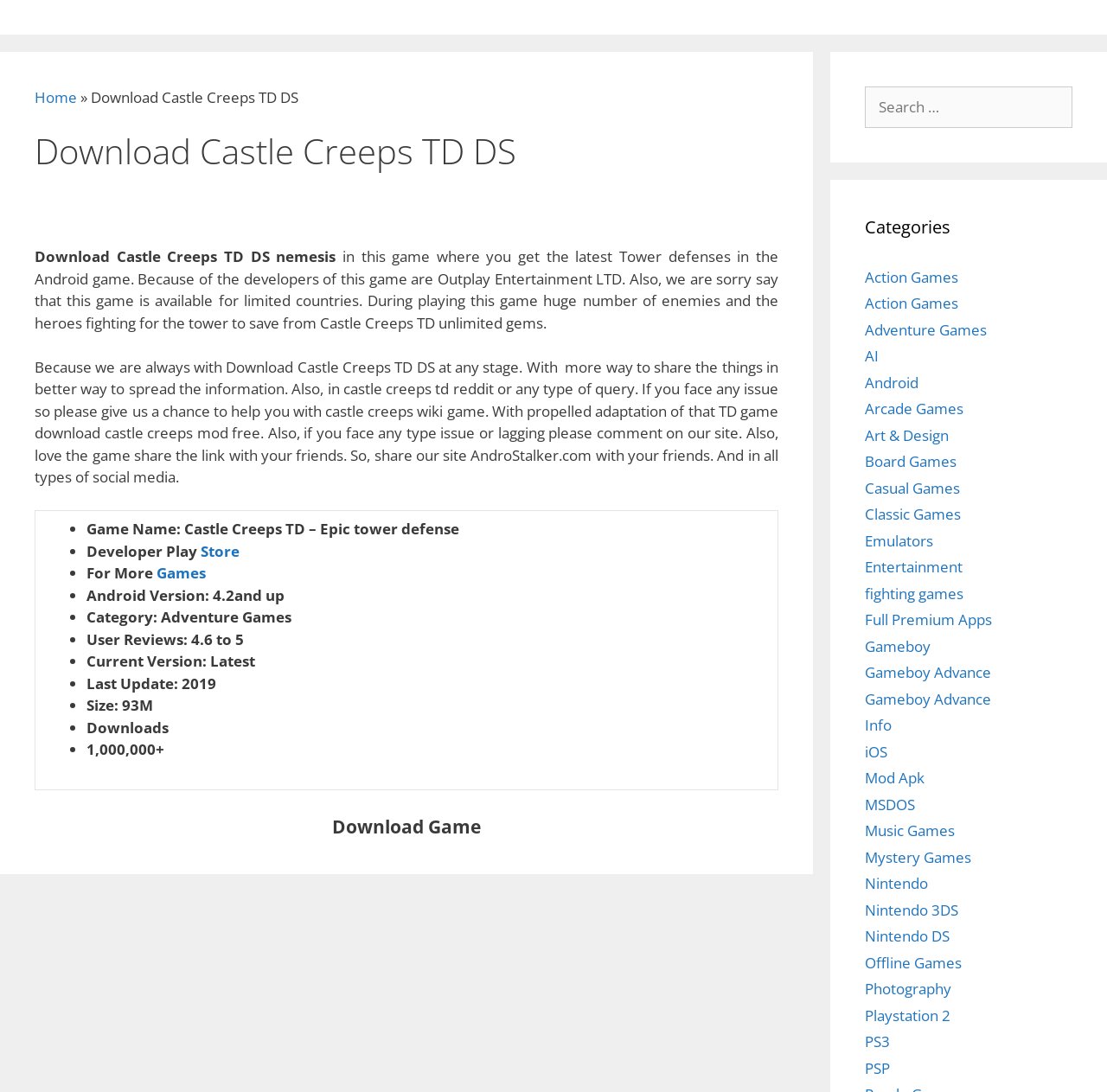How many downloads does the game have?
Look at the image and construct a detailed response to the question.

The number of downloads is mentioned in the table layout as 'Downloads 1,000,000+'.